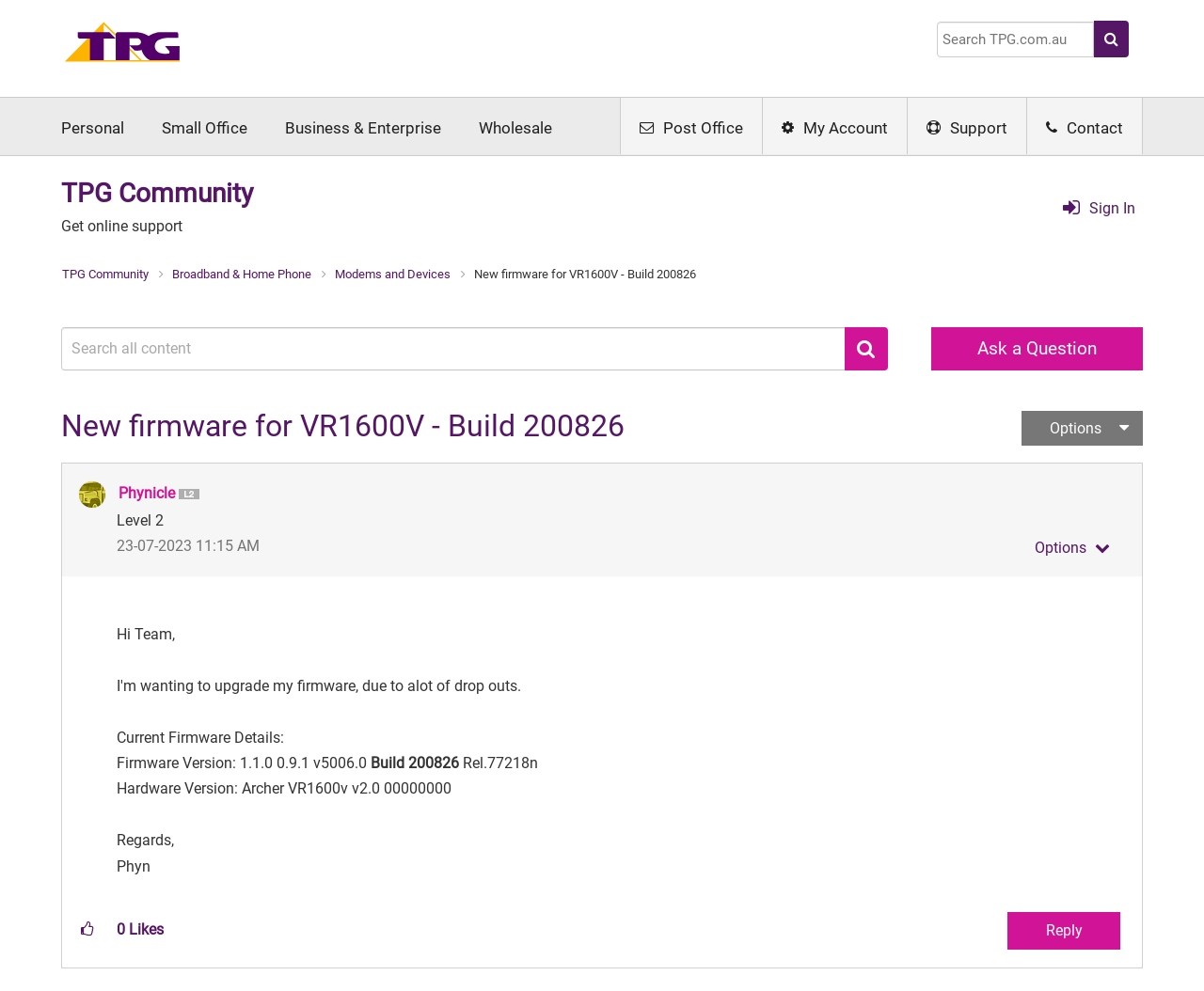What is the username of the person who posted the message?
Please respond to the question with a detailed and thorough explanation.

The username of the person who posted the message is 'Phynicle' which is mentioned at the bottom of the post along with the user's level and profile picture.